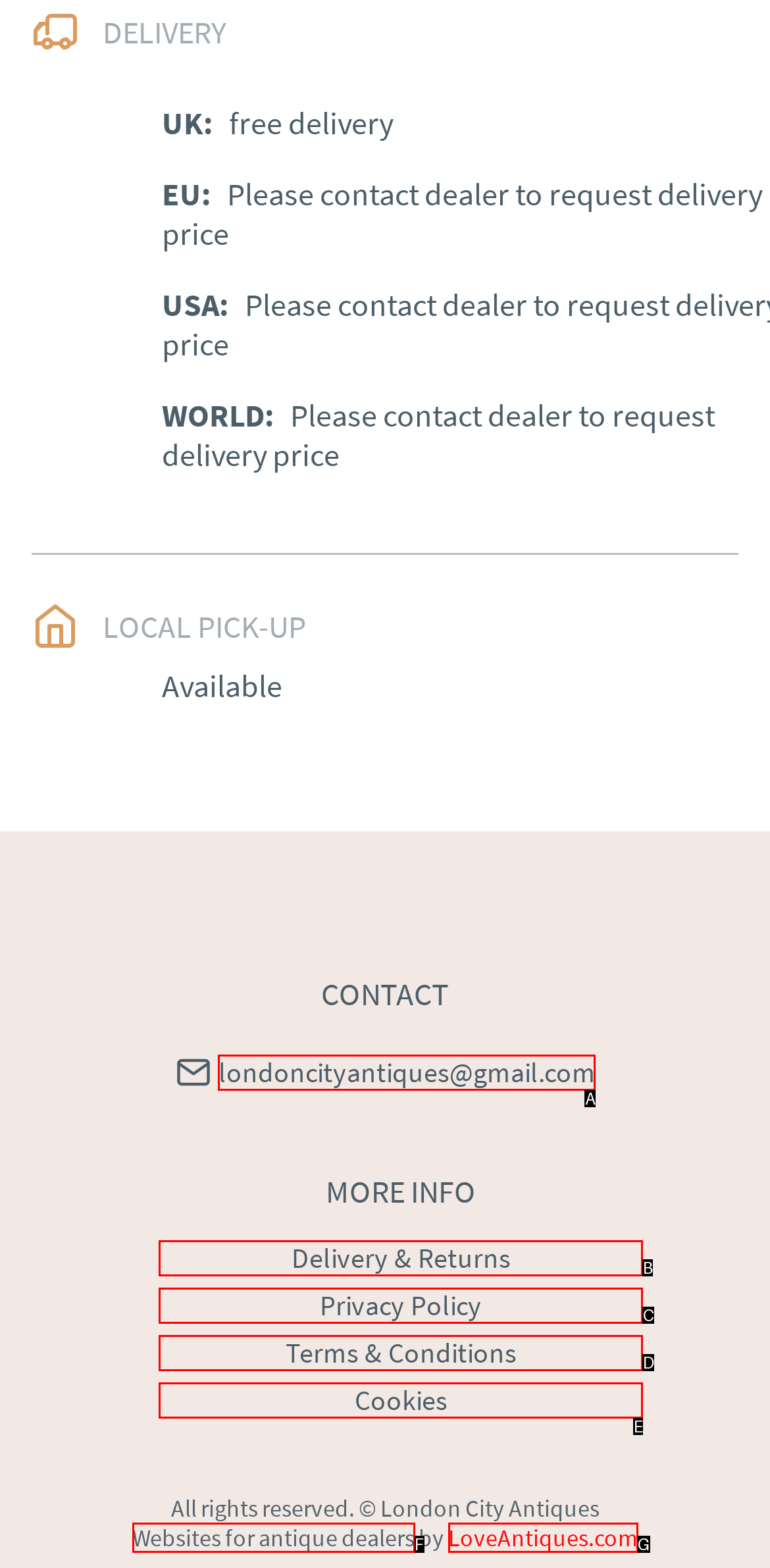Point out the option that aligns with the description: Websites for antique dealers
Provide the letter of the corresponding choice directly.

F